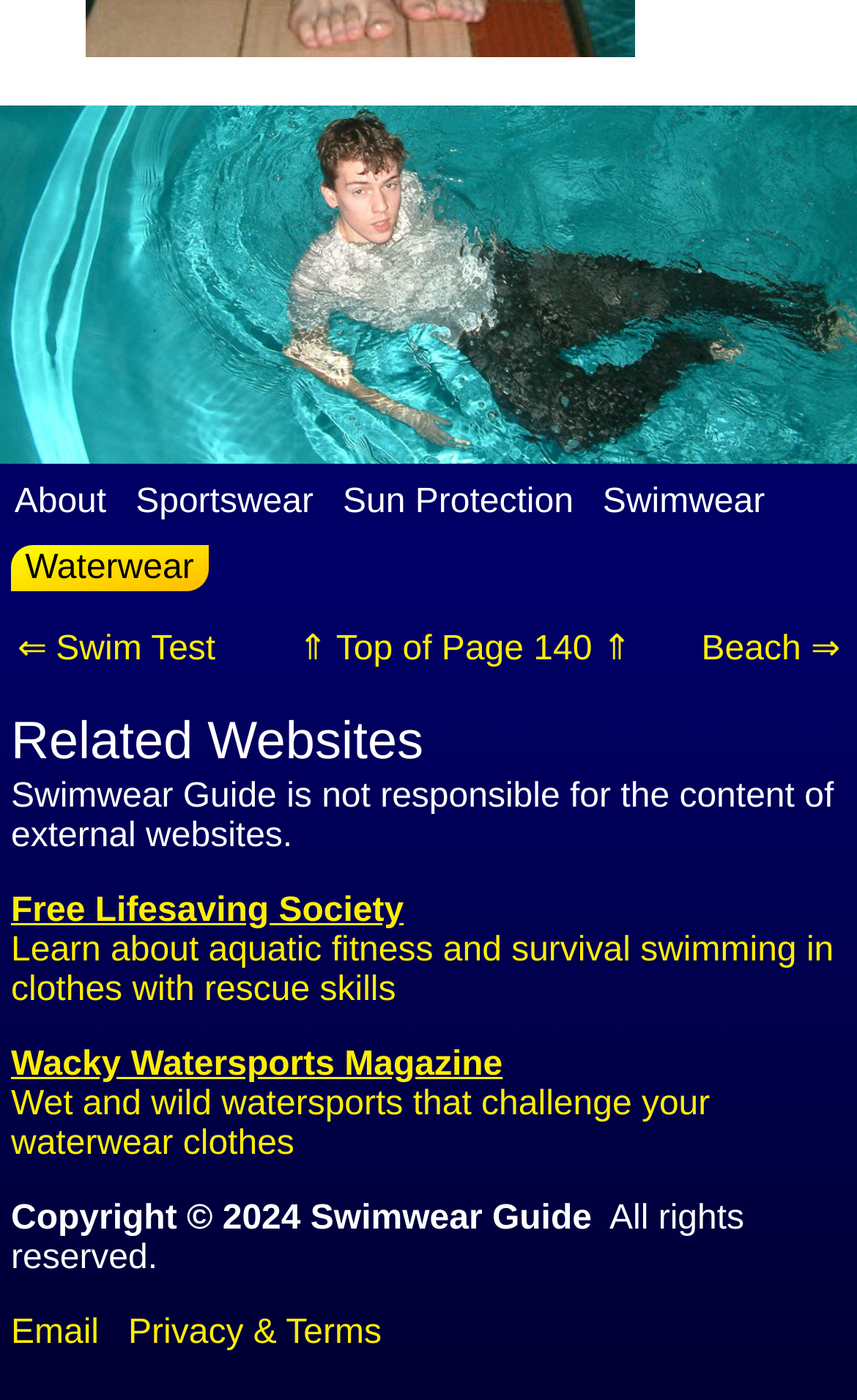Pinpoint the bounding box coordinates for the area that should be clicked to perform the following instruction: "Check Email".

[0.013, 0.938, 0.115, 0.965]